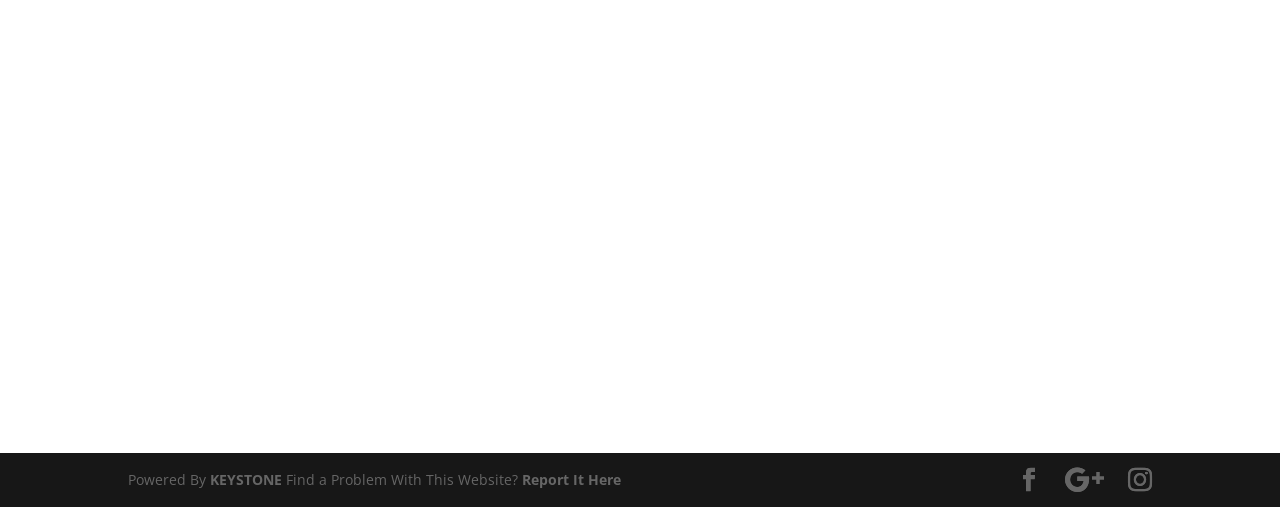Use the information in the screenshot to answer the question comprehensively: What is the position of the 'Powered By' text on the webpage?

The bounding box coordinates of the 'Powered By' text are [0.1, 0.928, 0.164, 0.965], which indicates that it is located at the bottom left of the webpage.